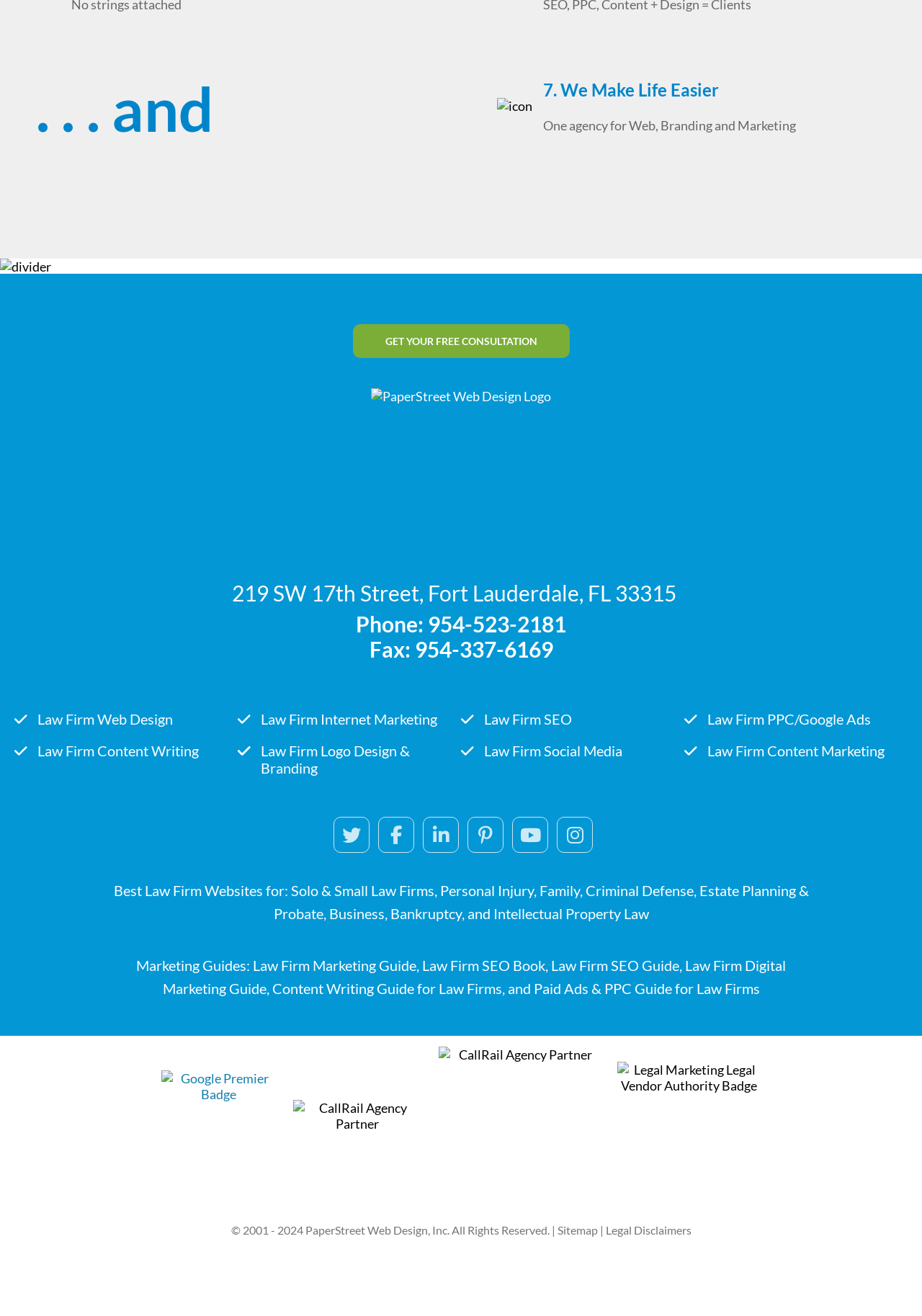Determine the bounding box coordinates of the clickable element to complete this instruction: "View the marketing guides". Provide the coordinates in the format of four float numbers between 0 and 1, [left, top, right, bottom].

[0.123, 0.725, 0.877, 0.76]